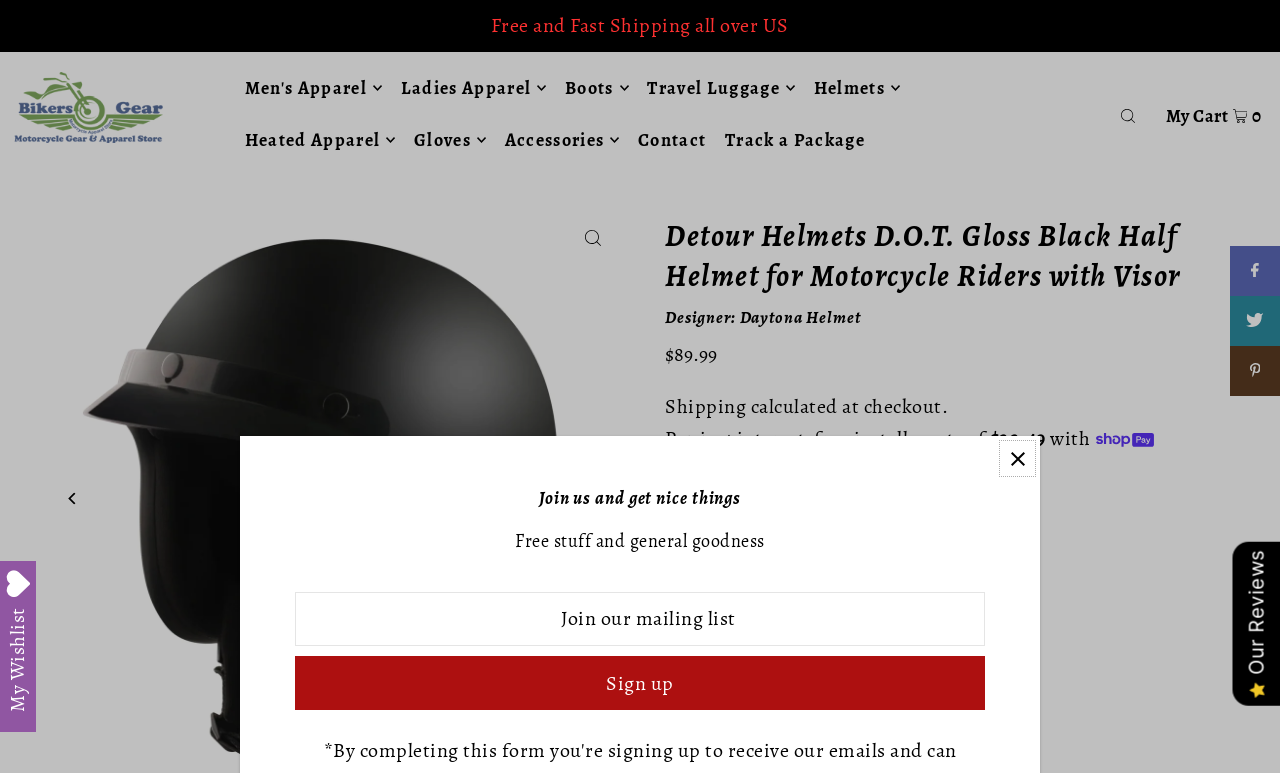Could you specify the bounding box coordinates for the clickable section to complete the following instruction: "Create account"?

None